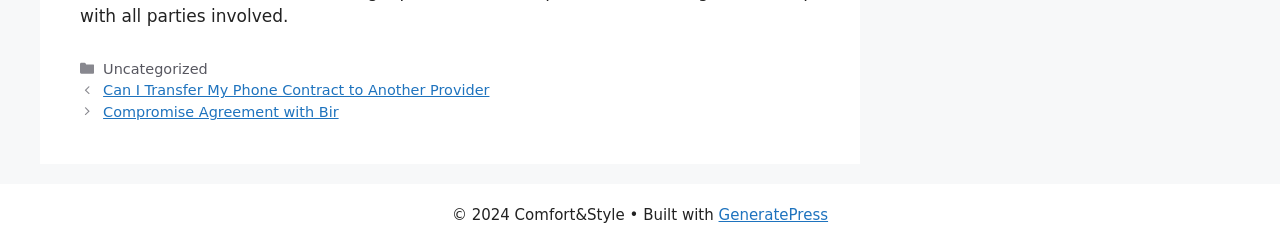Using the provided description: "GeneratePress", find the bounding box coordinates of the corresponding UI element. The output should be four float numbers between 0 and 1, in the format [left, top, right, bottom].

[0.561, 0.836, 0.647, 0.909]